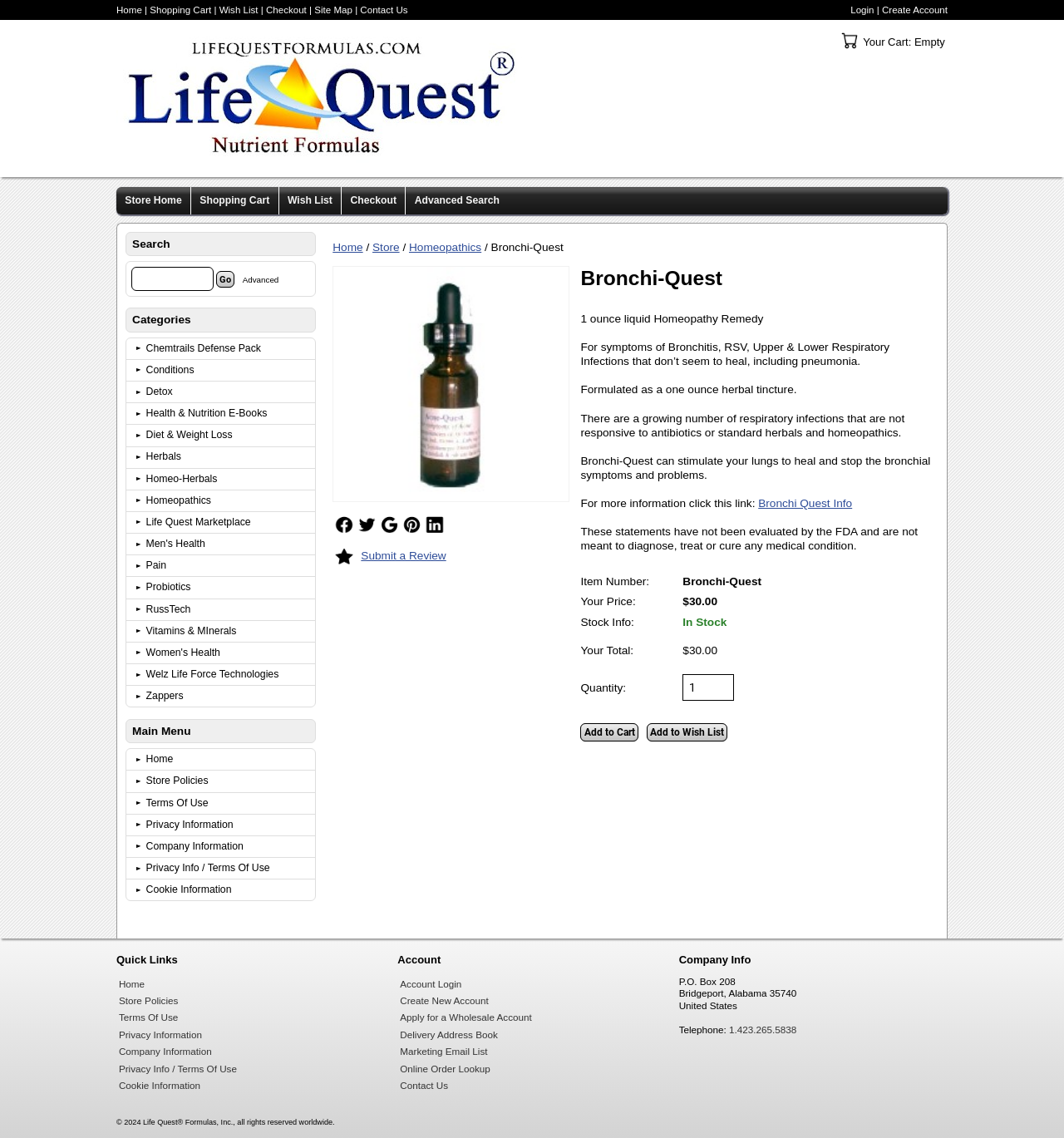Locate the coordinates of the bounding box for the clickable region that fulfills this instruction: "Follow us on social media".

[0.313, 0.452, 0.334, 0.471]